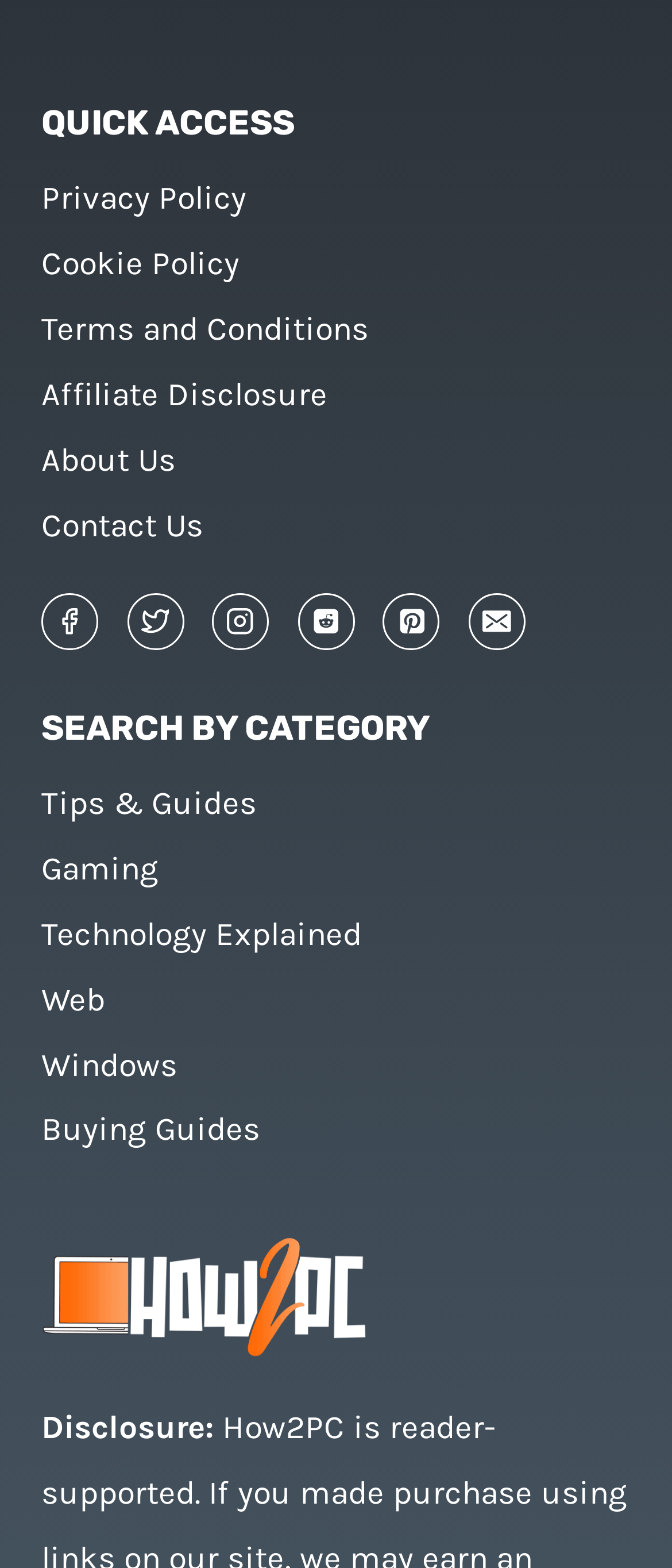Please find the bounding box coordinates of the element that must be clicked to perform the given instruction: "Visit the 'About Us' page". The coordinates should be four float numbers from 0 to 1, i.e., [left, top, right, bottom].

[0.062, 0.272, 0.938, 0.314]